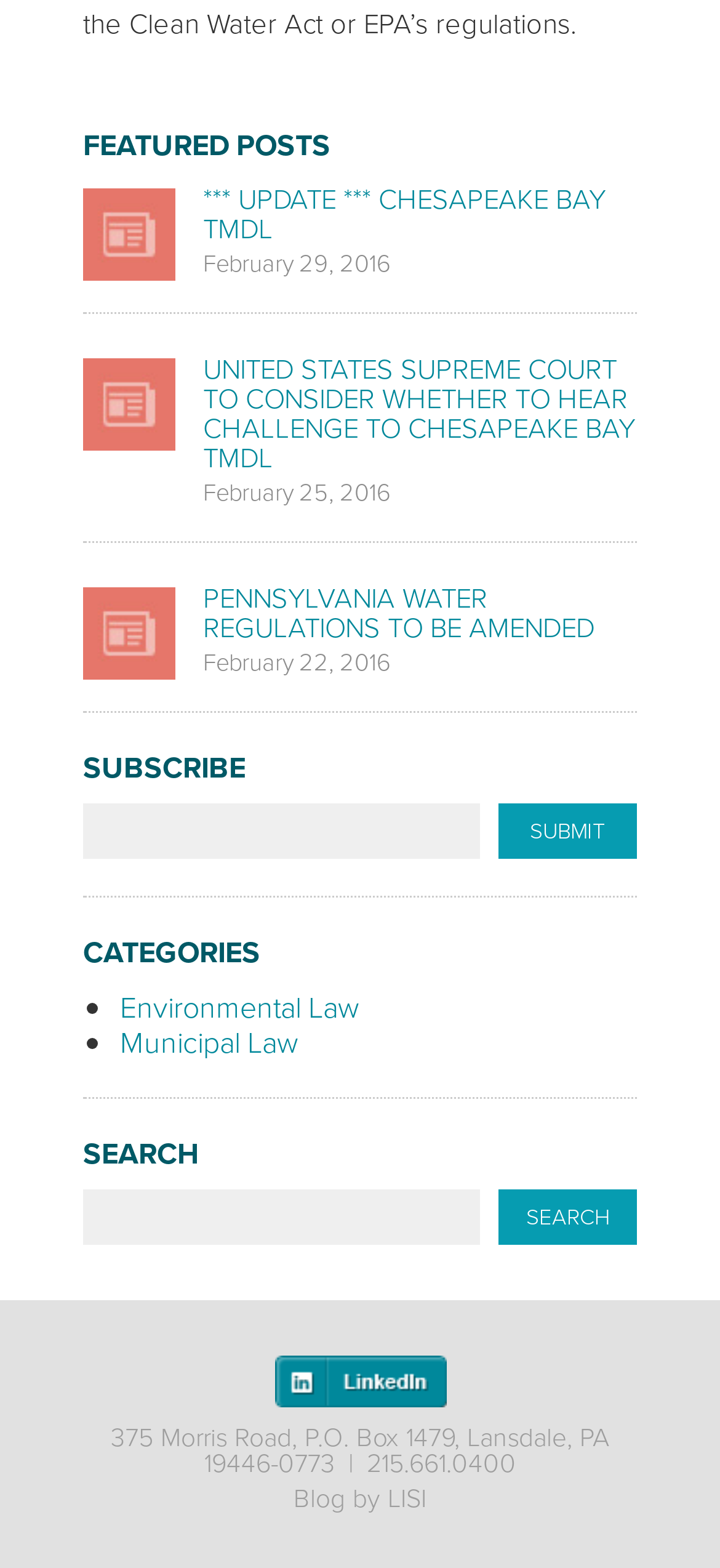Locate the bounding box coordinates of the element I should click to achieve the following instruction: "Read about The great plague".

None